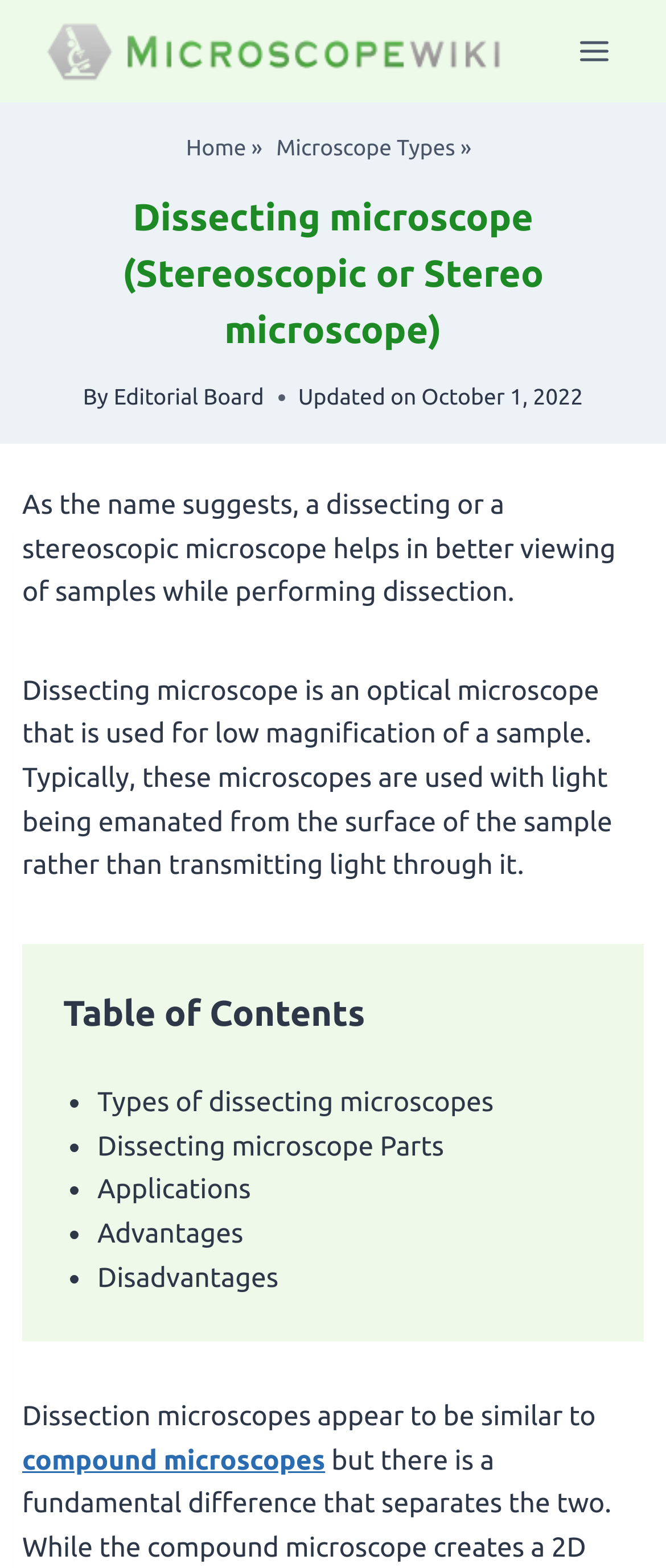Show the bounding box coordinates of the region that should be clicked to follow the instruction: "Learn about compound microscopes."

[0.033, 0.922, 0.488, 0.941]